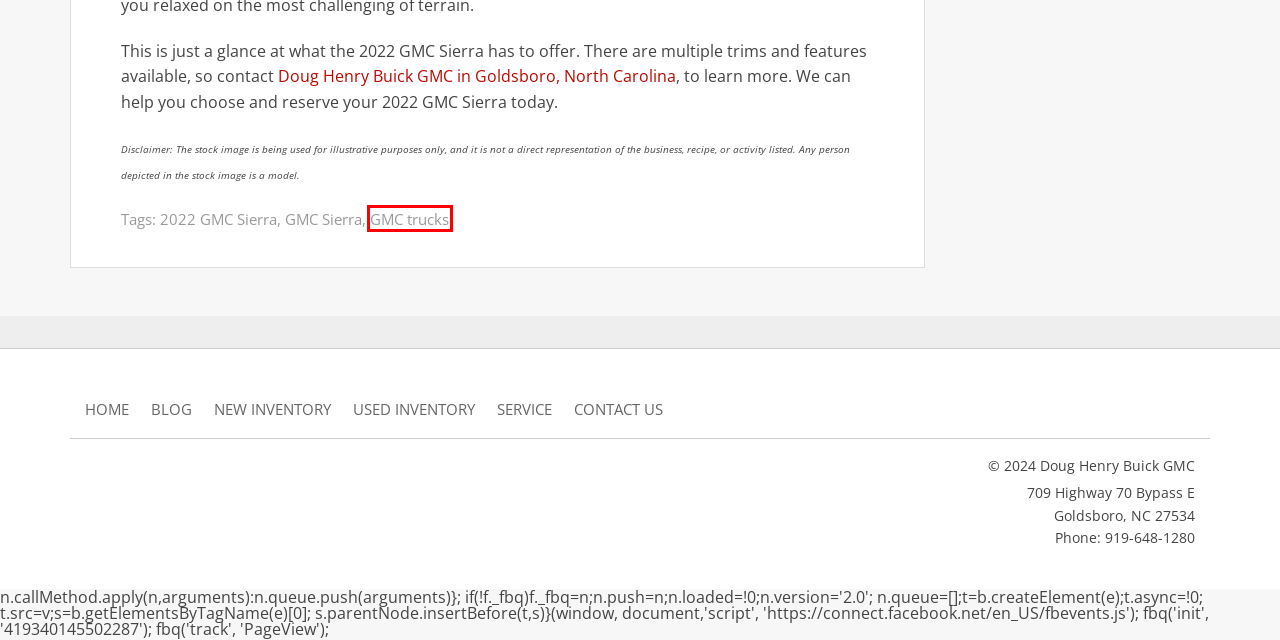Examine the screenshot of the webpage, noting the red bounding box around a UI element. Pick the webpage description that best matches the new page after the element in the red bounding box is clicked. Here are the candidates:
A. Warm Up With These 5 Slow Cooker Recipes | Doug Henry Buick GMC
B. GMC trucks Archives | Doug Henry Buick GMC
C. Visit Stay Sweet Bakery & Ice Cream Shop | Doug Henry Buick GMC
D. See Colt Ford At The Busco Beach & ATV Park | Doug Henry Buick GMC
E. GMC Sierra Archives | Doug Henry Buick GMC
F. Doug Henry Buick GMC | Your Buick and GMC dealership in Goldsboro
G. 2022 GMC Sierra Archives | Doug Henry Buick GMC
H. Enjoy This Bacon And Egg Potato Salad | Doug Henry Buick GMC

B